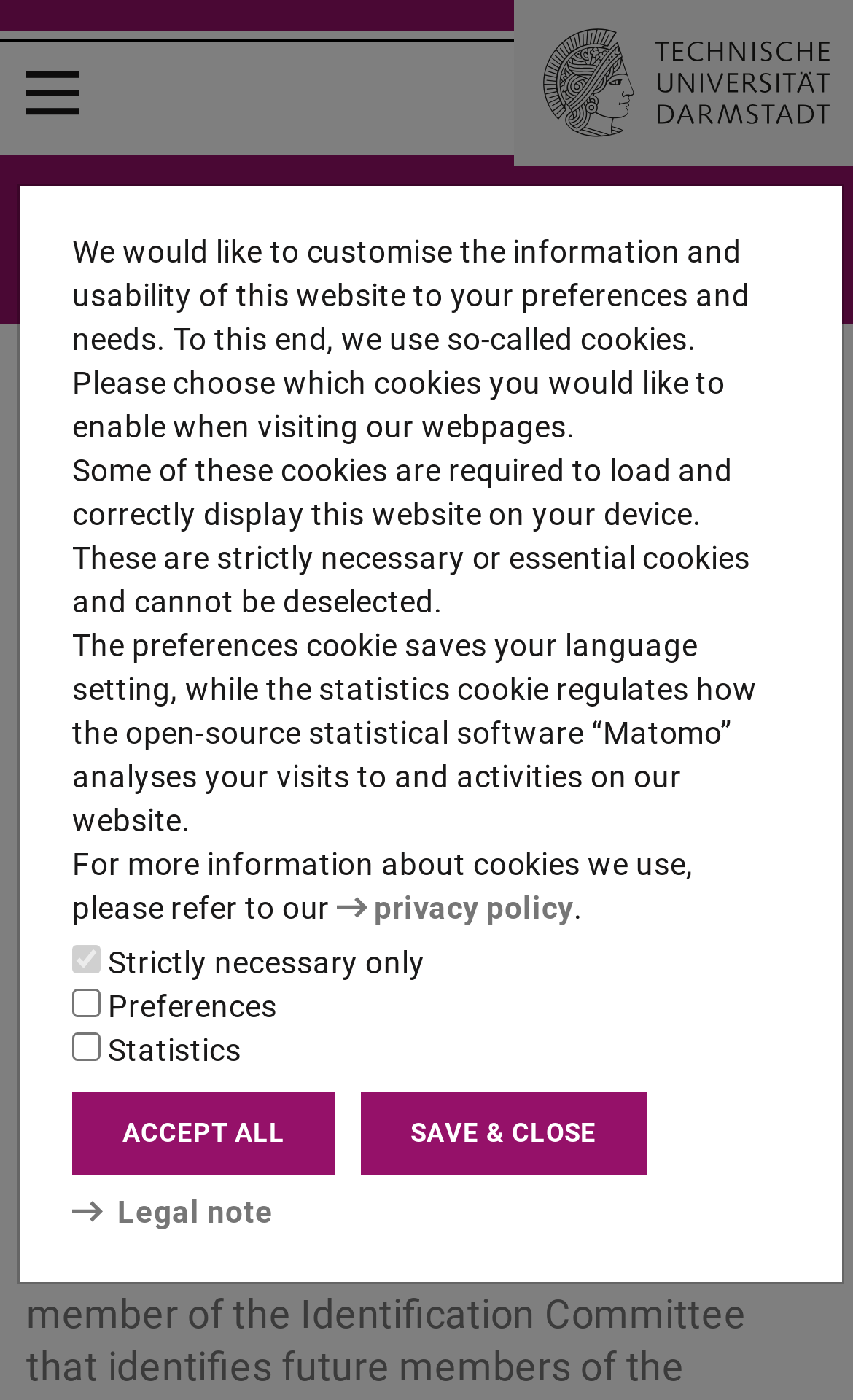Show the bounding box coordinates of the region that should be clicked to follow the instruction: "Click the '27-59707968' link."

None